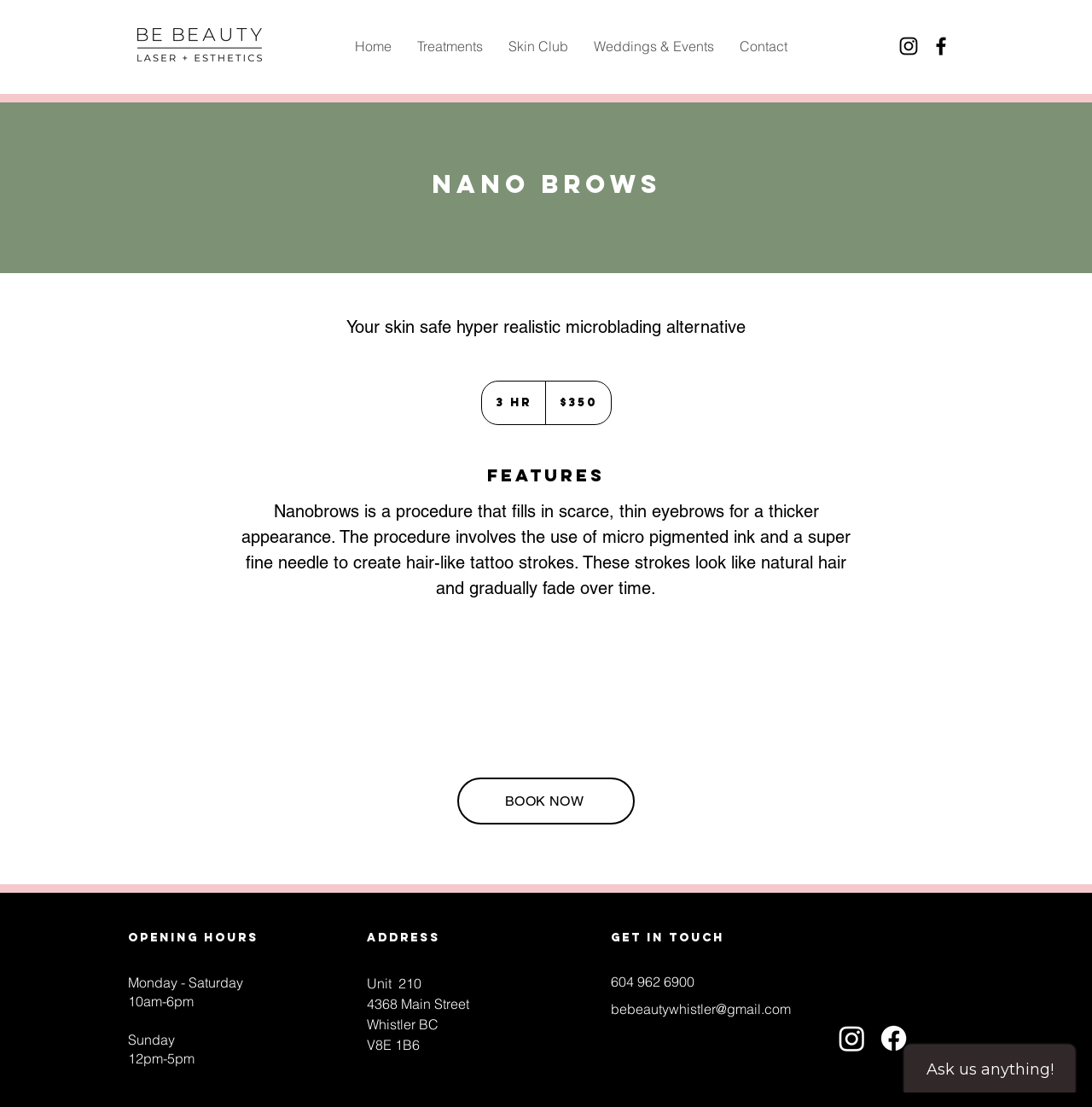Locate the bounding box coordinates of the element that needs to be clicked to carry out the instruction: "Click the Be Beauty Laser & Esthetics Whistler Logo". The coordinates should be given as four float numbers ranging from 0 to 1, i.e., [left, top, right, bottom].

[0.126, 0.025, 0.24, 0.056]